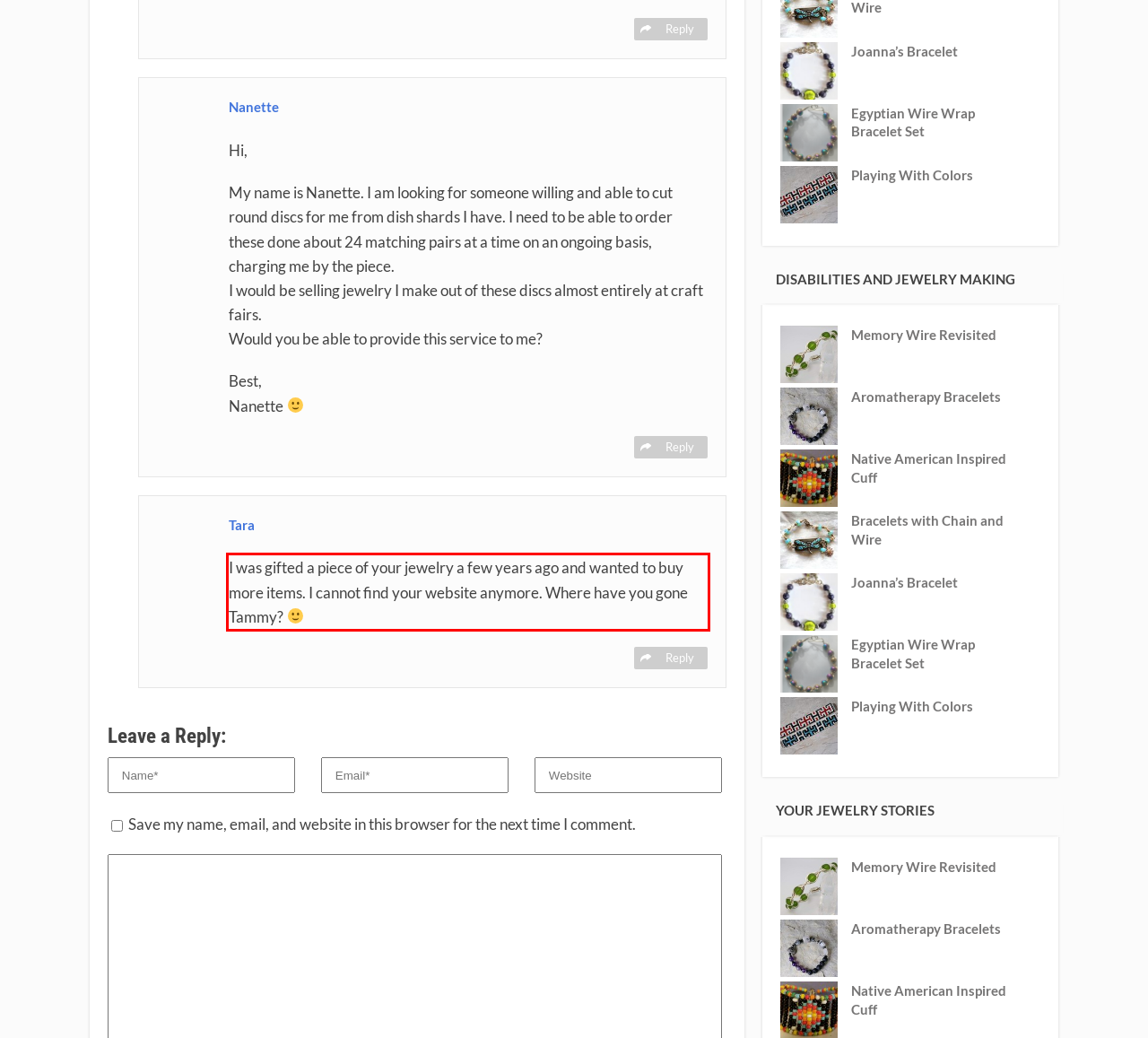Using the provided screenshot of a webpage, recognize the text inside the red rectangle bounding box by performing OCR.

I was gifted a piece of your jewelry a few years ago and wanted to buy more items. I cannot find your website anymore. Where have you gone Tammy?